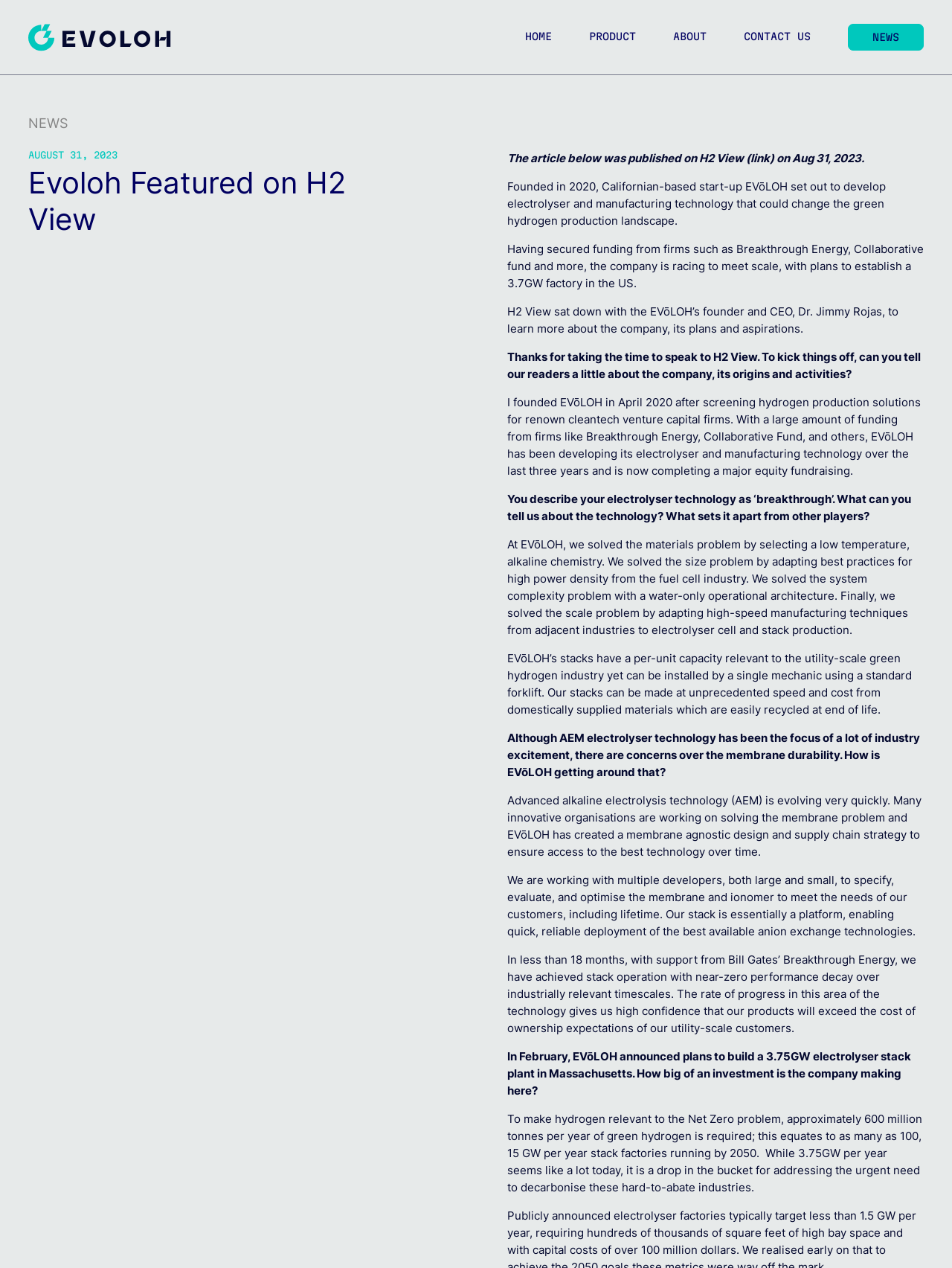Please identify the coordinates of the bounding box that should be clicked to fulfill this instruction: "Click on the NEWS link".

[0.89, 0.019, 0.97, 0.04]